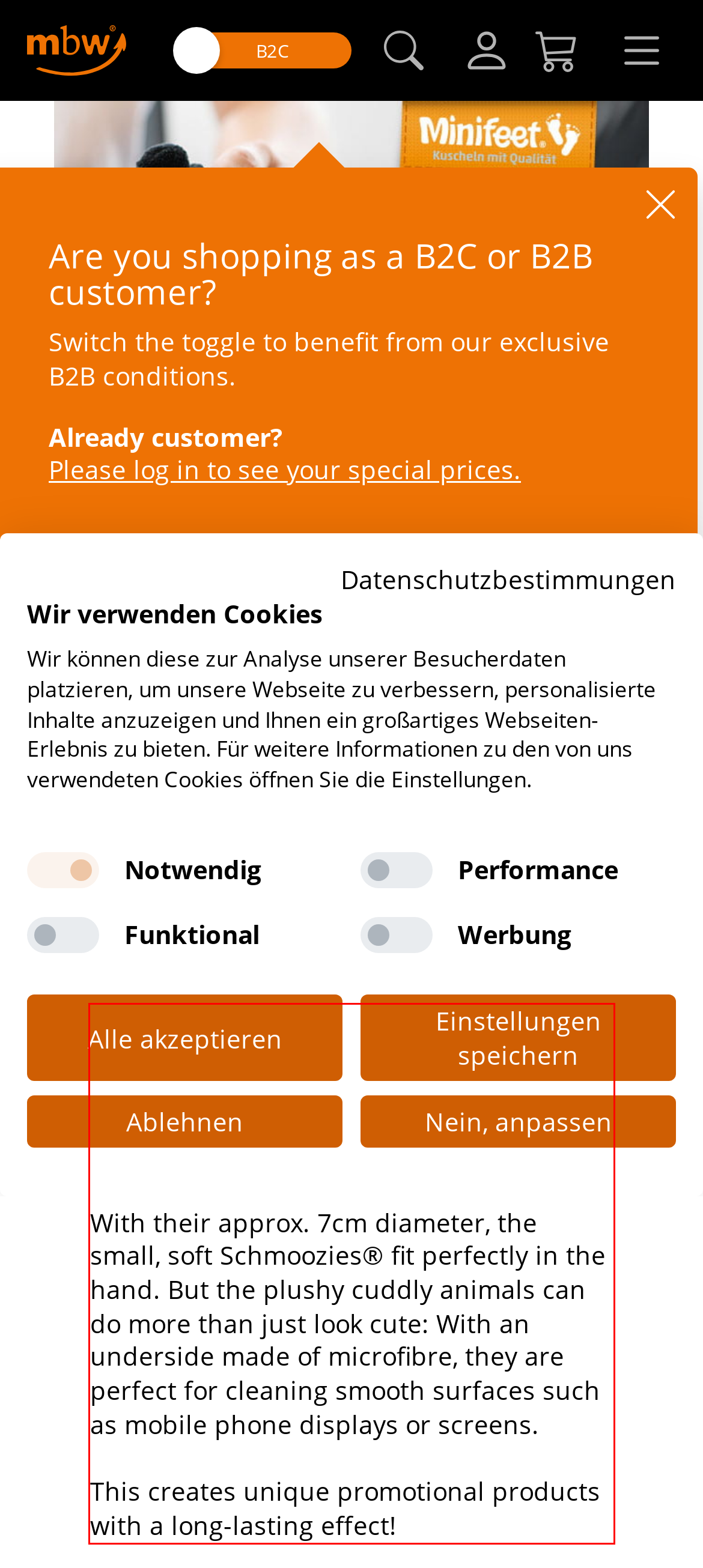Examine the webpage screenshot and use OCR to recognize and output the text within the red bounding box.

Inspire customers and employees with the useful Schmoozies® display cleaners from MiniFeet® and sustainably increase the awareness of your brand or company in an original way. With their approx. 7cm diameter, the small, soft Schmoozies® fit perfectly in the hand. But the plushy cuddly animals can do more than just look cute: With an underside made of microfibre, they are perfect for cleaning smooth surfaces such as mobile phone displays or screens. This creates unique promotional products with a long-lasting effect!